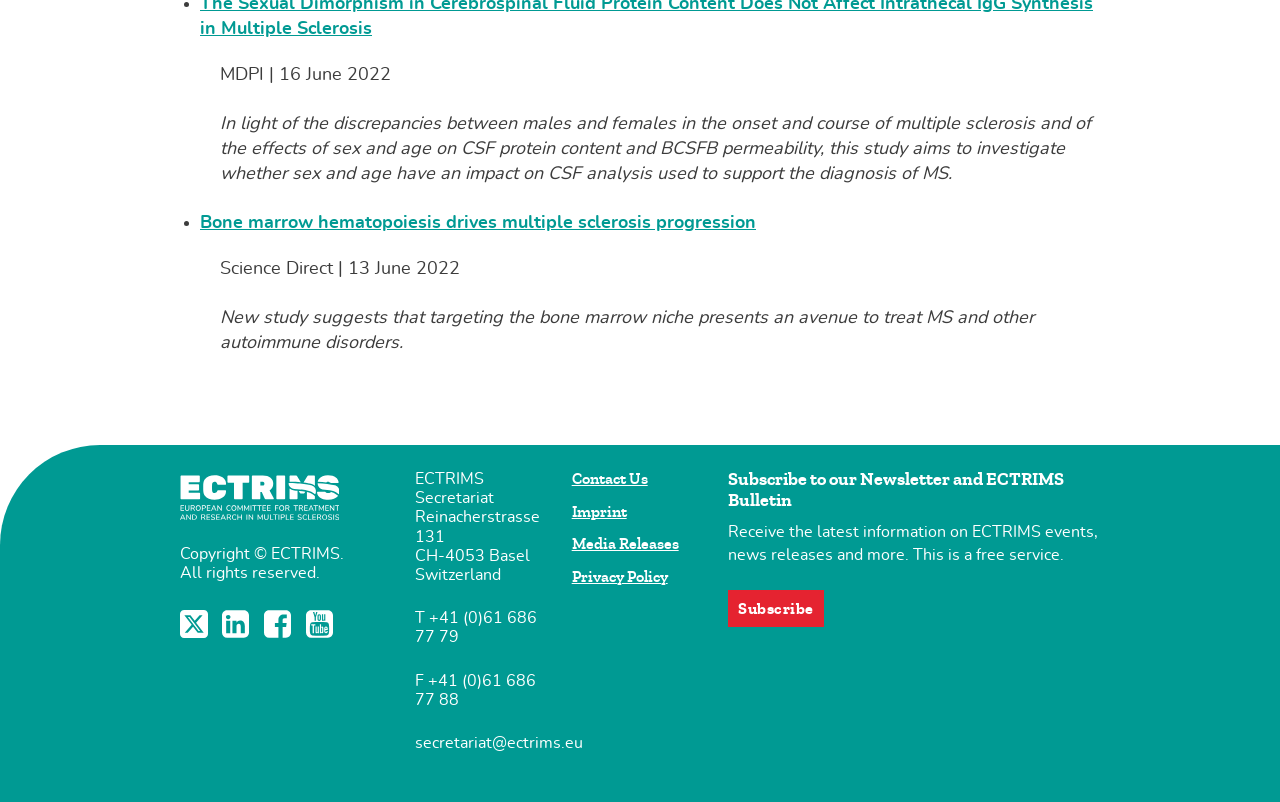Please examine the image and provide a detailed answer to the question: What is the topic of the study mentioned on the webpage?

The webpage mentions a study that aims to investigate the impact of sex and age on CSF analysis used to support the diagnosis of MS, which suggests that the topic of the study is multiple sclerosis.